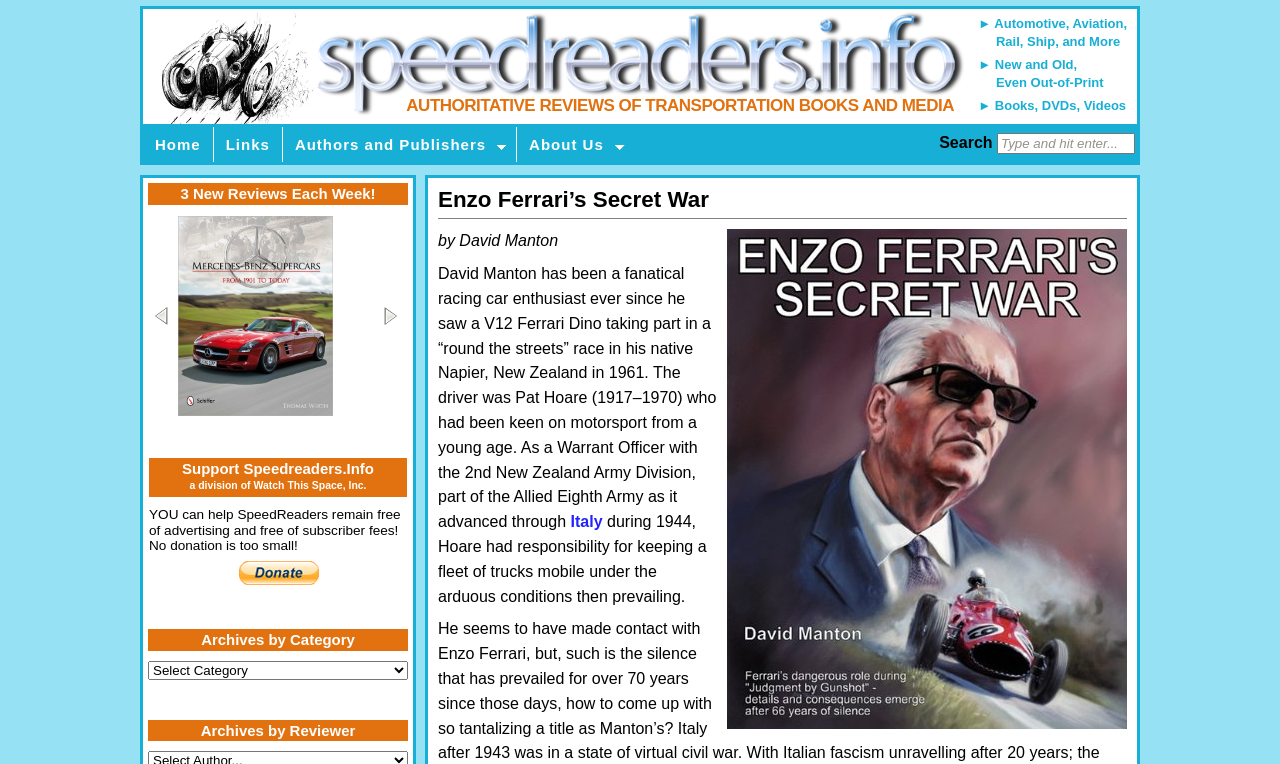Write a detailed summary of the webpage.

This webpage is about Enzo Ferrari's Secret War, with a prominent heading at the top center of the page. Below the heading, there is a large image related to Enzo Ferrari's Secret War, taking up most of the width of the page. 

At the top left of the page, there is a link to "Automotive, Aviation, Rail, Ship, and More" with two small images on either side. This link is followed by a series of static texts describing the content of the webpage, including "New and Old", "Even Out-of-Print", "Books, DVDs, Videos", and "AUTHORITATIVE REVIEWS OF TRANSPORTATION BOOKS AND MEDIA".

On the top right of the page, there are several links, including "Home", "Links", "Authors and Publishers", and "About Us". Next to these links, there is a search box with a prompt "Type and hit enter...".

Below the search box, there is a section about the book "Enzo Ferrari's Secret War" by David Manton, with a brief description of the author's background and a link to "Italy". 

Further down the page, there are three headings: "3 New Reviews Each Week!", "Support Speedreaders.Info a division of Watch This Space, Inc.", and "Archives by Category". The "Support" section includes a static text asking for donations to keep the webpage free of advertising and subscriber fees, with a button to make payments through PayPal. The "Archives by Category" section has a combobox to select categories.